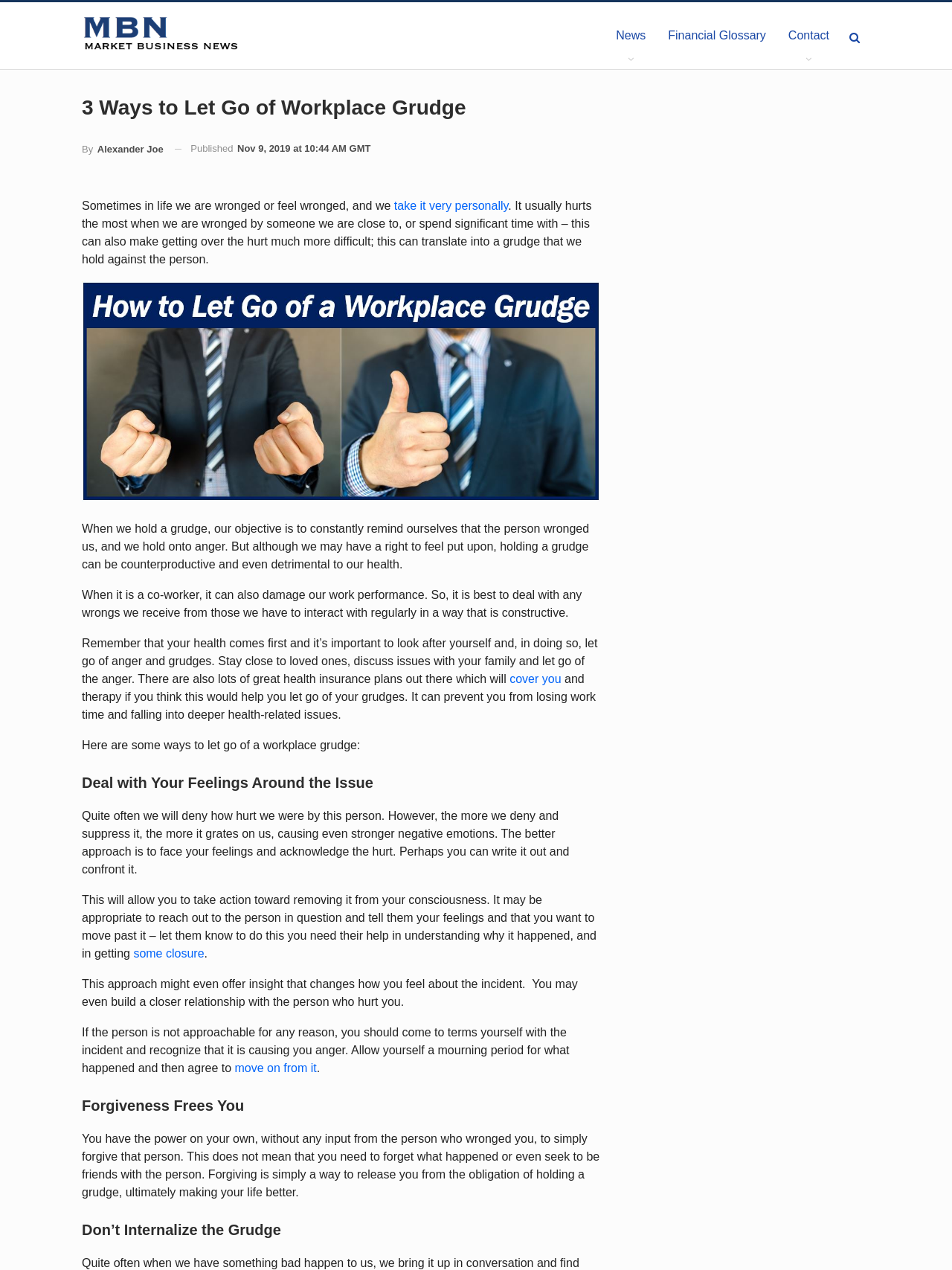Determine the bounding box coordinates for the area you should click to complete the following instruction: "Click on the 'cover you' link".

[0.535, 0.529, 0.589, 0.539]